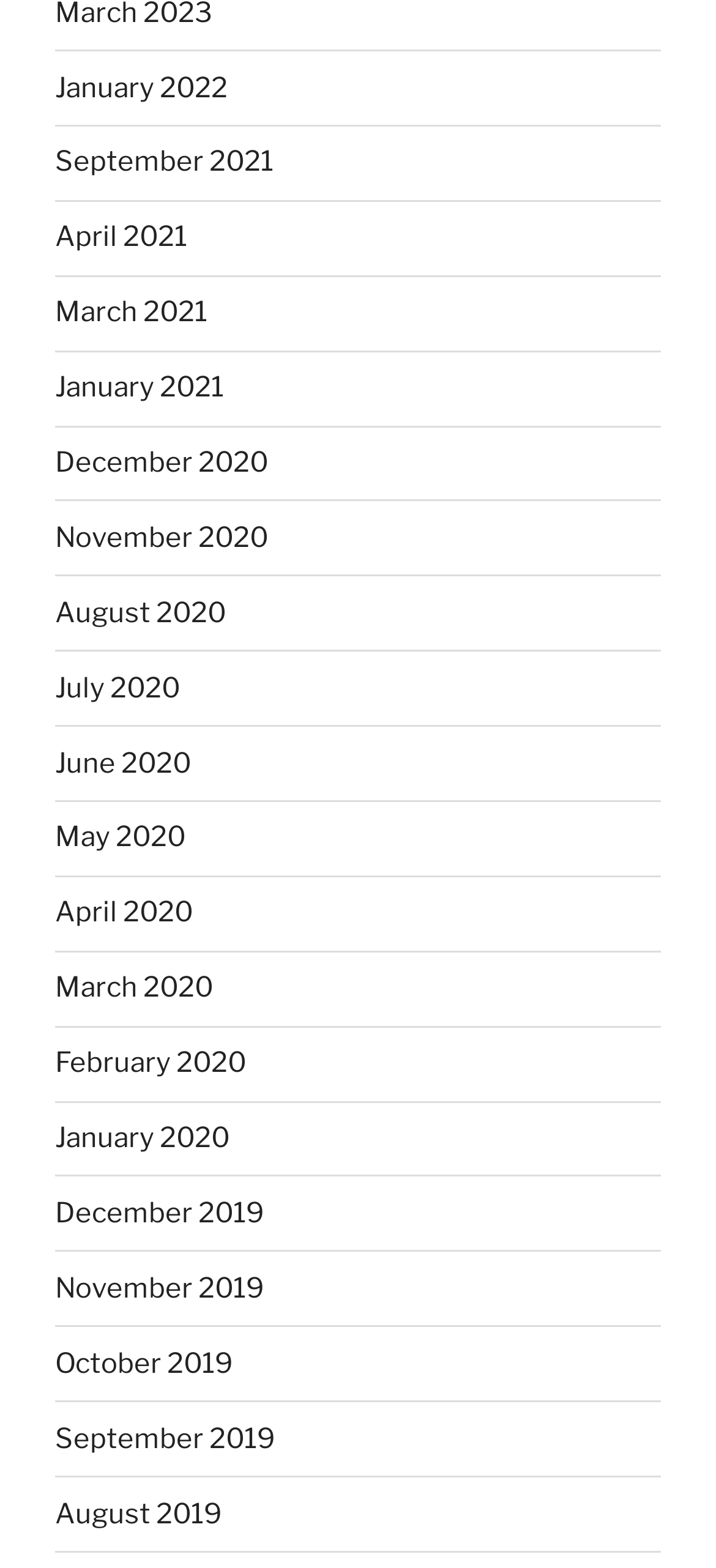Find the bounding box coordinates for the area that should be clicked to accomplish the instruction: "access March 2021".

[0.077, 0.189, 0.29, 0.21]